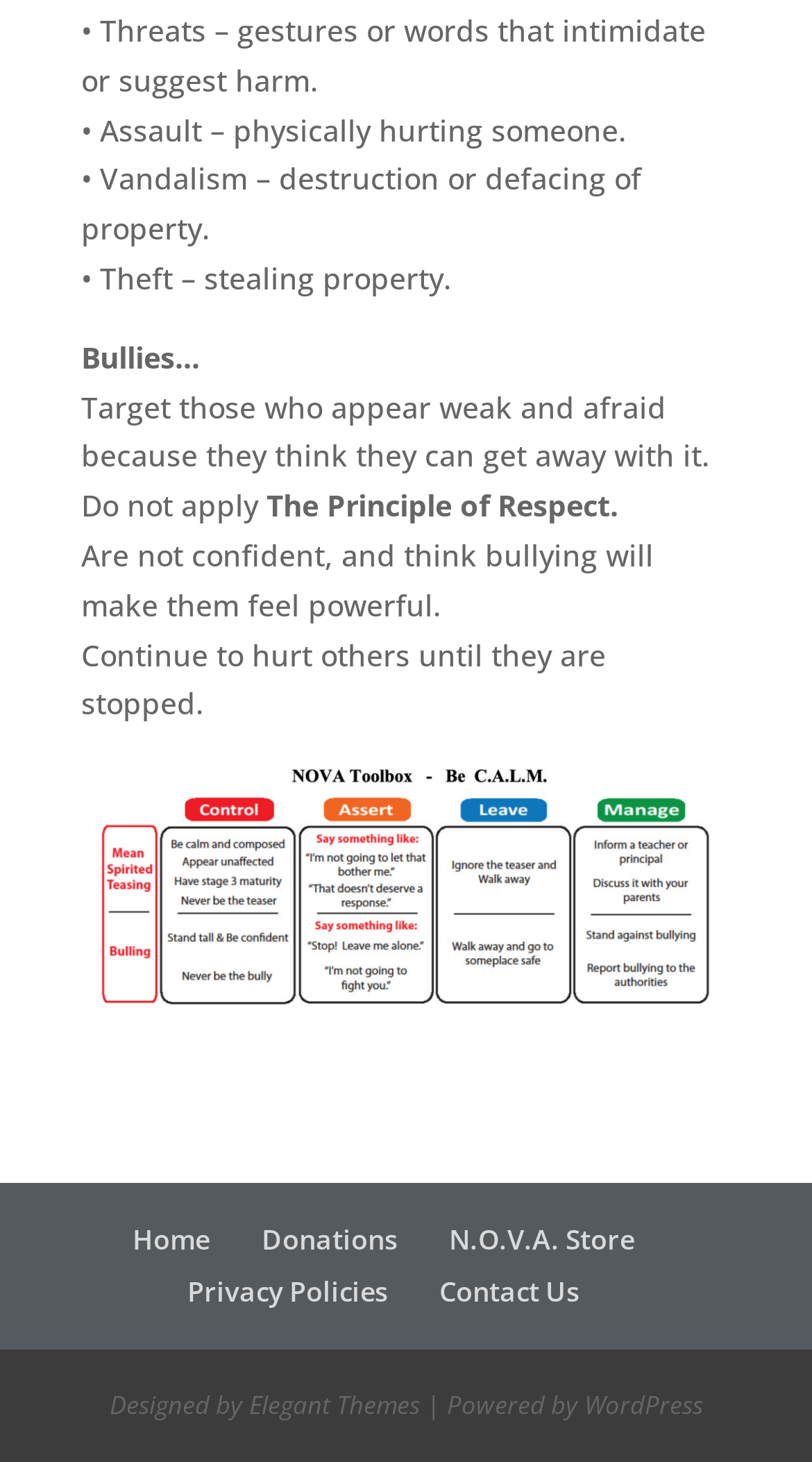With reference to the screenshot, provide a detailed response to the question below:
What is the platform powering the website?

After examining the static text and link elements at the bottom of the webpage, I found that the platform powering the website is WordPress. This is mentioned in a line that says 'Powered by WordPress'.